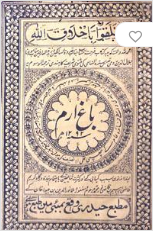Based on what you see in the screenshot, provide a thorough answer to this question: What art style is showcased on the cover?

The cover features intricate floral and geometric patterns, which are characteristic of traditional Islamic art styles, reflecting the cultural and artistic heritage of the region.